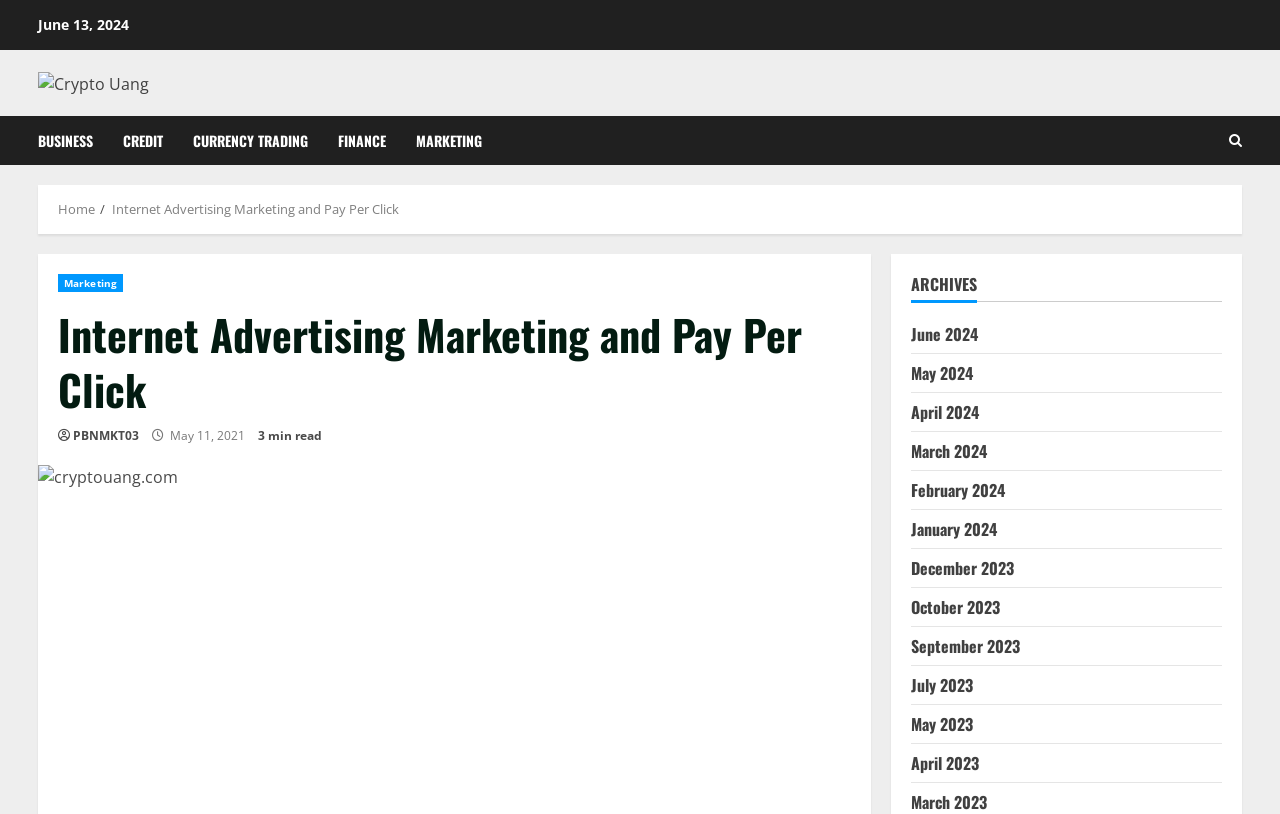What is the category of the link 'CURRENCY TRADING'?
By examining the image, provide a one-word or phrase answer.

FINANCE